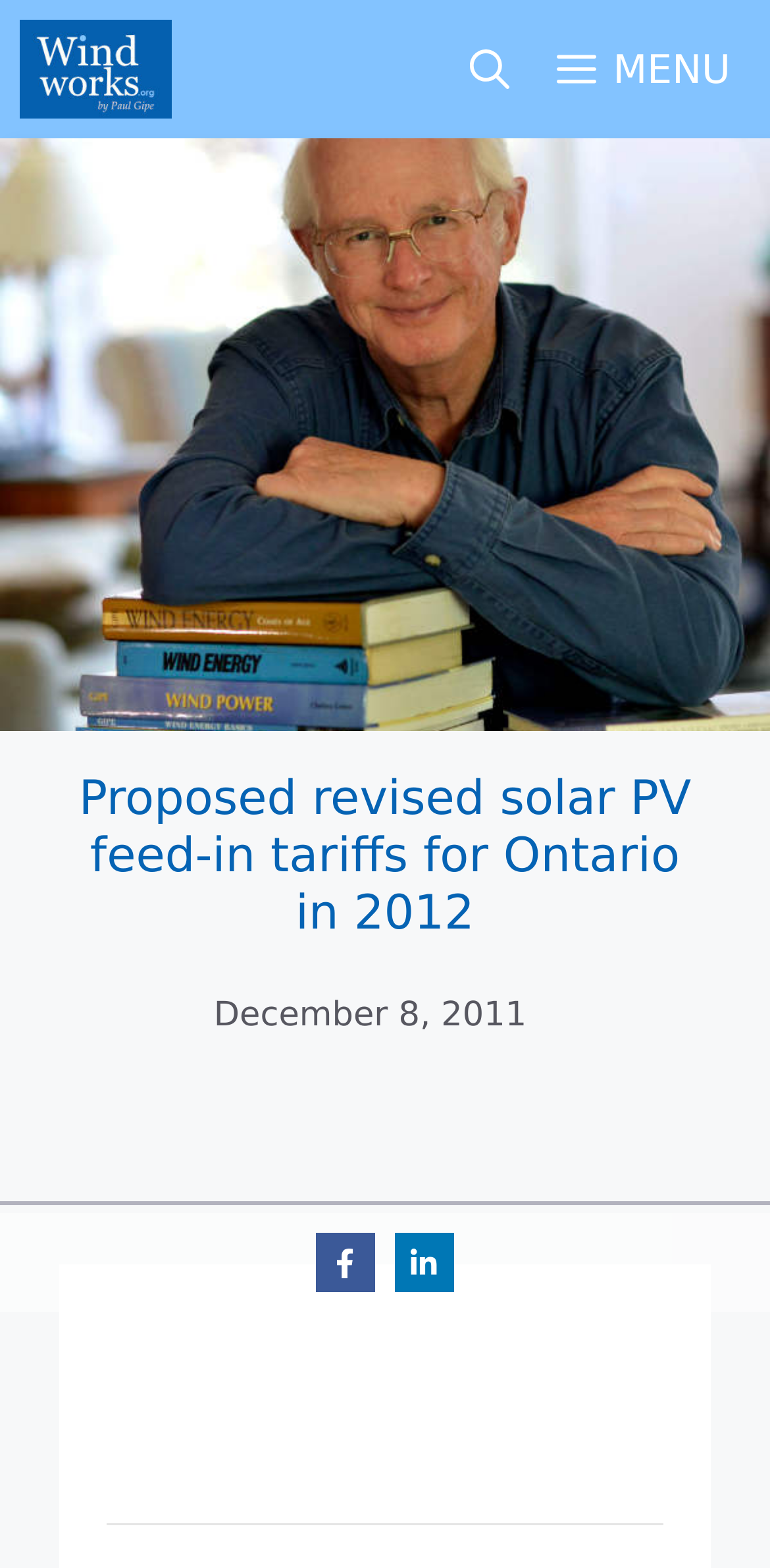Is the menu button expanded?
Answer the question with a detailed explanation, including all necessary information.

I checked the button element with the text 'MENU' and found that its 'expanded' property is set to 'False', indicating that the menu button is not expanded.